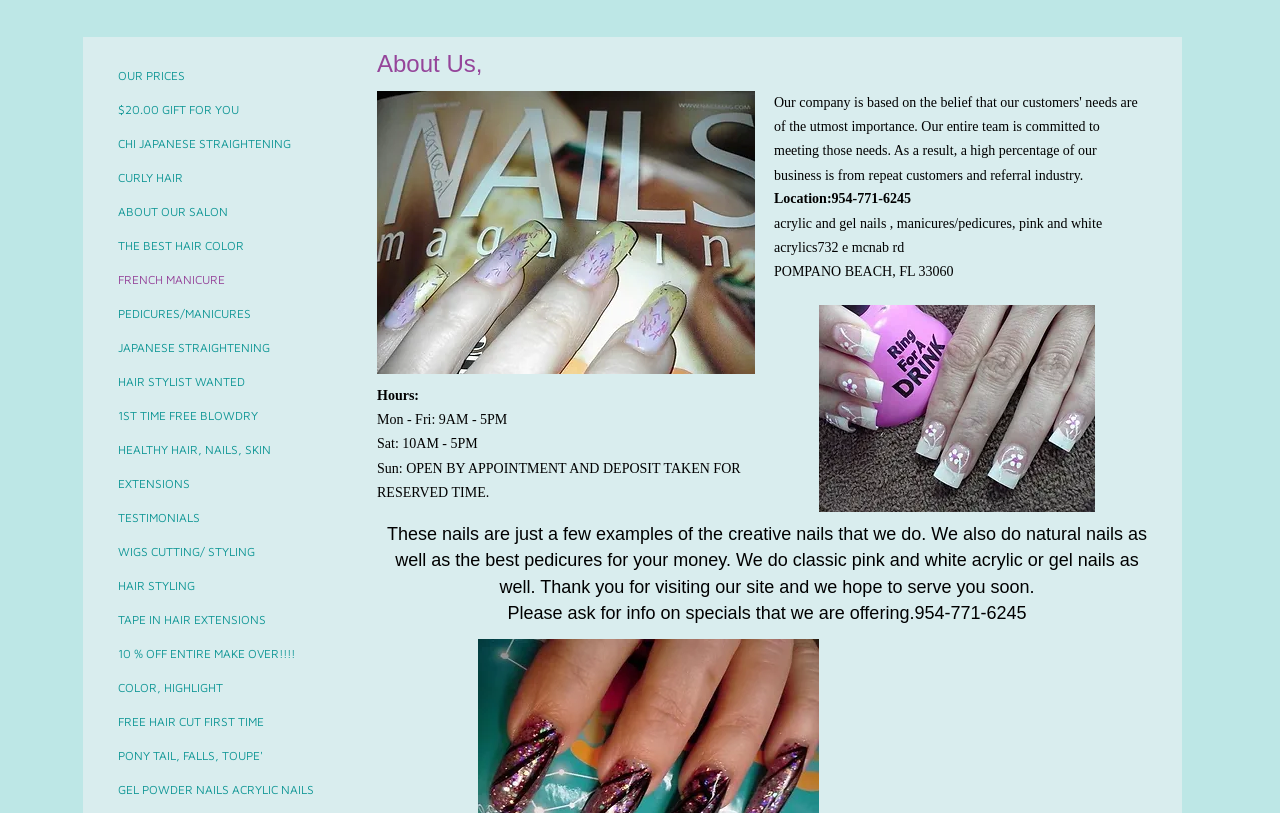Please find the bounding box coordinates of the element's region to be clicked to carry out this instruction: "Get more information on ACRYLIC NAILS AND DESIGNS BY MELANIE".

[0.64, 0.375, 0.855, 0.629]